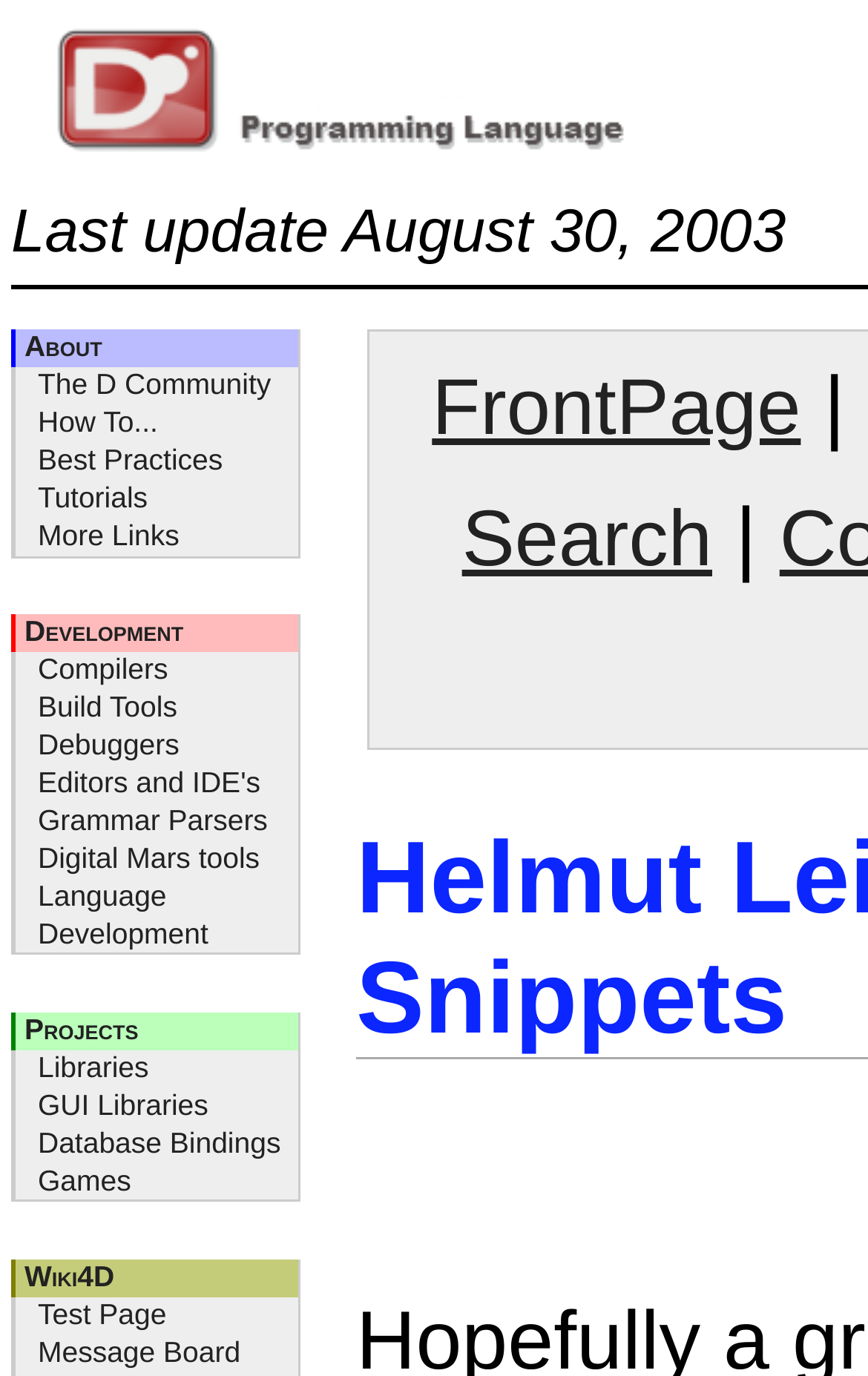Determine the bounding box coordinates (top-left x, top-left y, bottom-right x, bottom-right y) of the UI element described in the following text: Test Page

[0.013, 0.943, 0.344, 0.97]